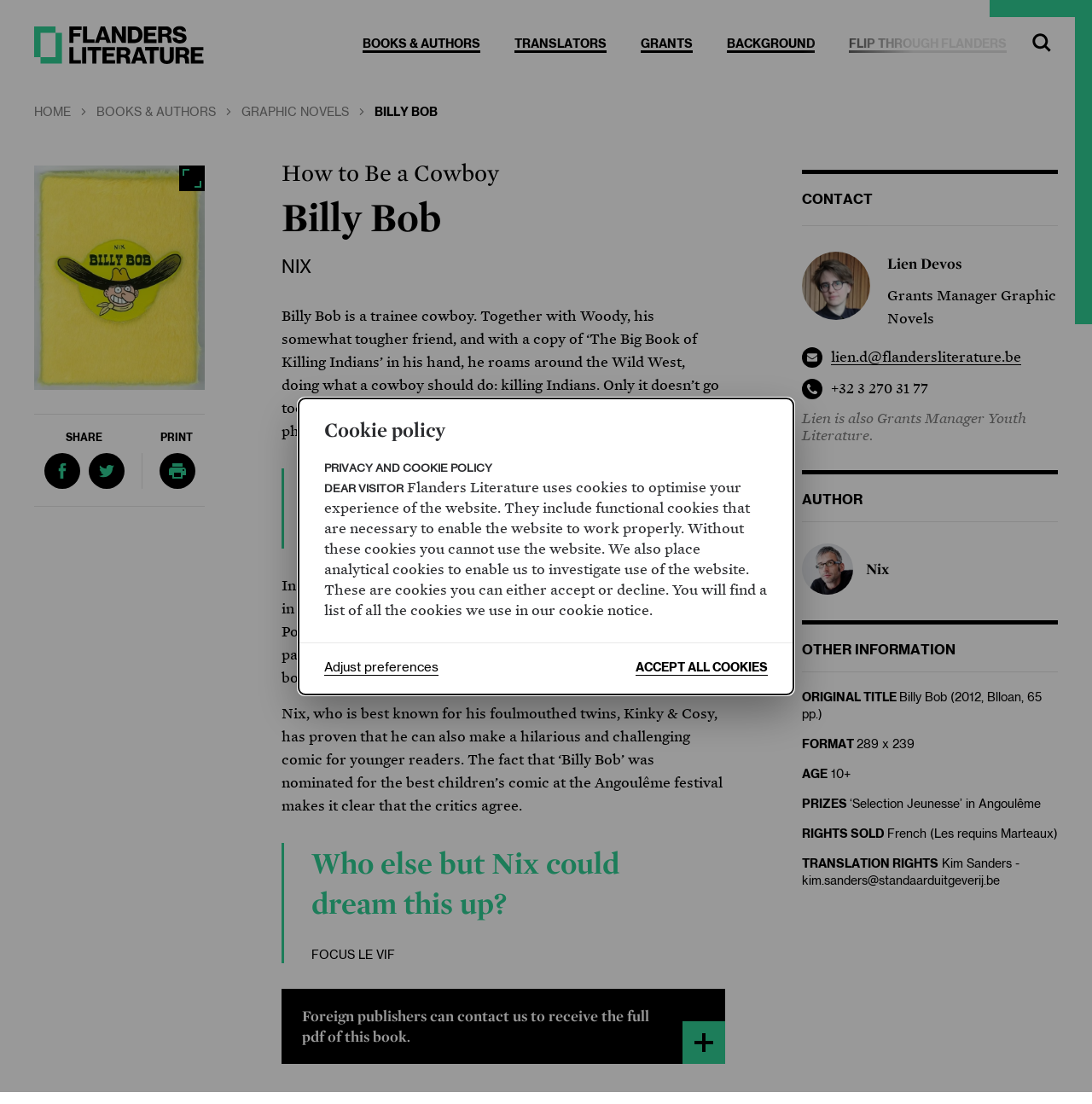Answer the question using only one word or a concise phrase: What is the function of the 'Full screen' button?

To view in full screen